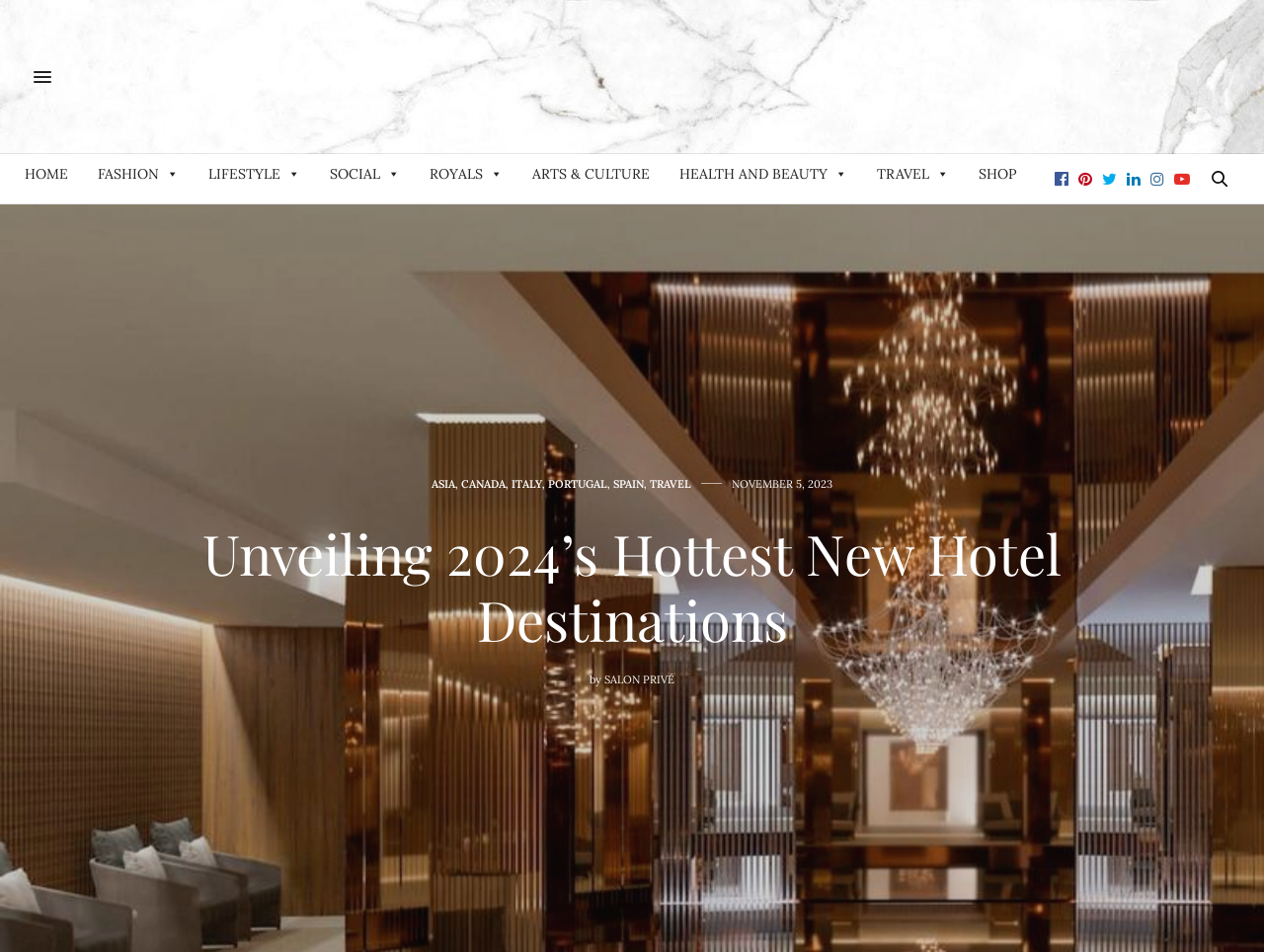Create an elaborate caption that covers all aspects of the webpage.

This webpage is about unveiling the hottest new hotel destinations for 2024. At the top, there is a navigation menu with links to different sections such as "HOME", "FASHION", "LIFESTYLE", "SOCIAL", "ROYALS", "ARTS & CULTURE", "HEALTH AND BEAUTY", "TRAVEL", and "SHOP". 

Below the navigation menu, there is a section with social media links and a search icon. On the top-right corner, there is a small image.

The main content of the webpage is divided into two sections. On the left, there is a list of countries and regions, including "Asia", "Canada", "Italy", "Portugal", "Spain", and "Travel", which are likely categories for the hotel destinations. On the right, there is a heading that reads "Unveiling 2024’s Hottest New Hotel Destinations" followed by a brief description or introduction to the article. The author of the article, "SALON PRIVÉ", is credited below the heading.

There are no images directly related to the hotel destinations on this webpage, but there is a small image on the top-right corner and another image associated with the "Salon Prive Mag" link at the top.